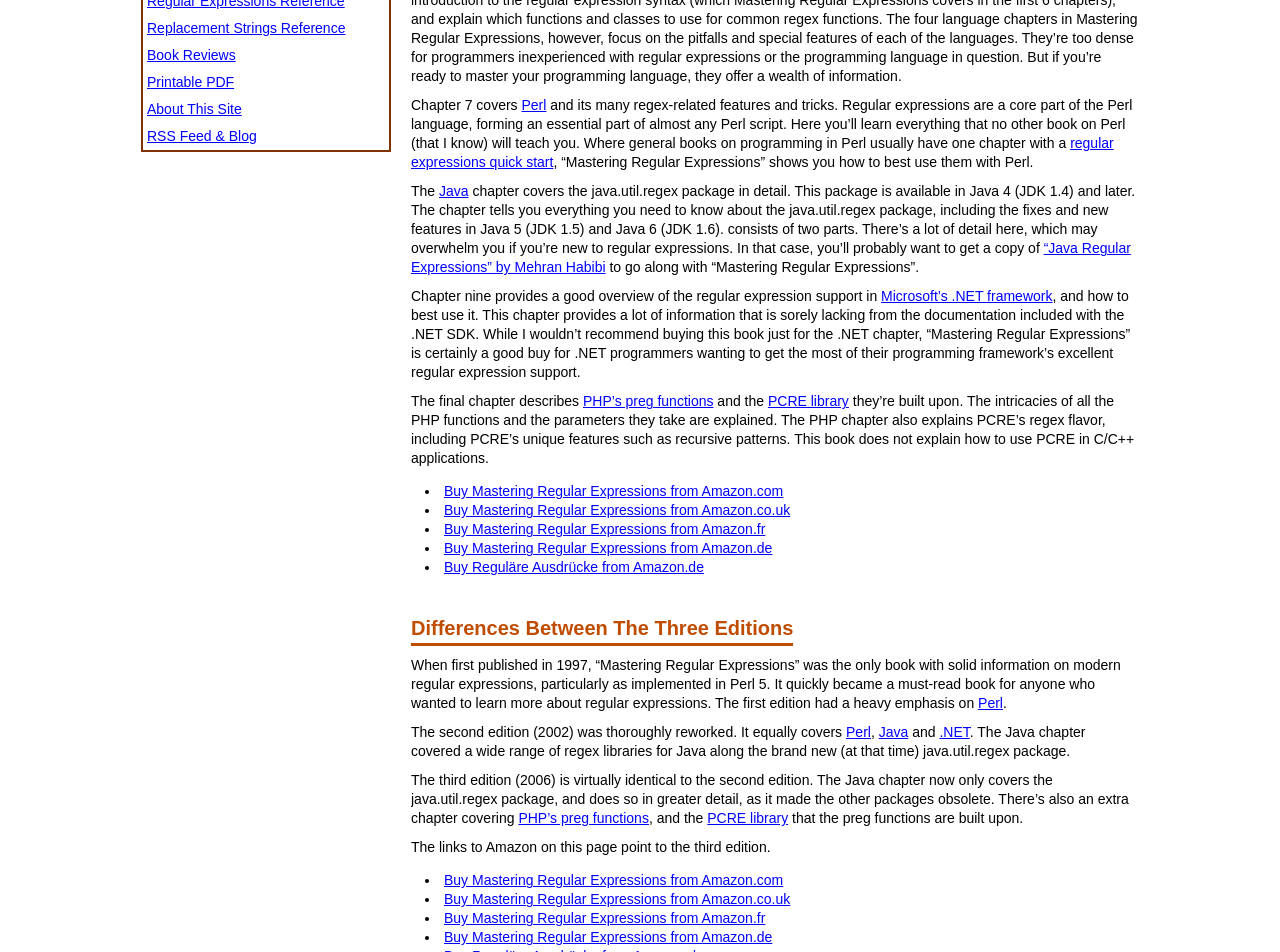Find the bounding box of the element with the following description: "Buy Reguläre Ausdrücke from Amazon.de". The coordinates must be four float numbers between 0 and 1, formatted as [left, top, right, bottom].

[0.347, 0.588, 0.55, 0.604]